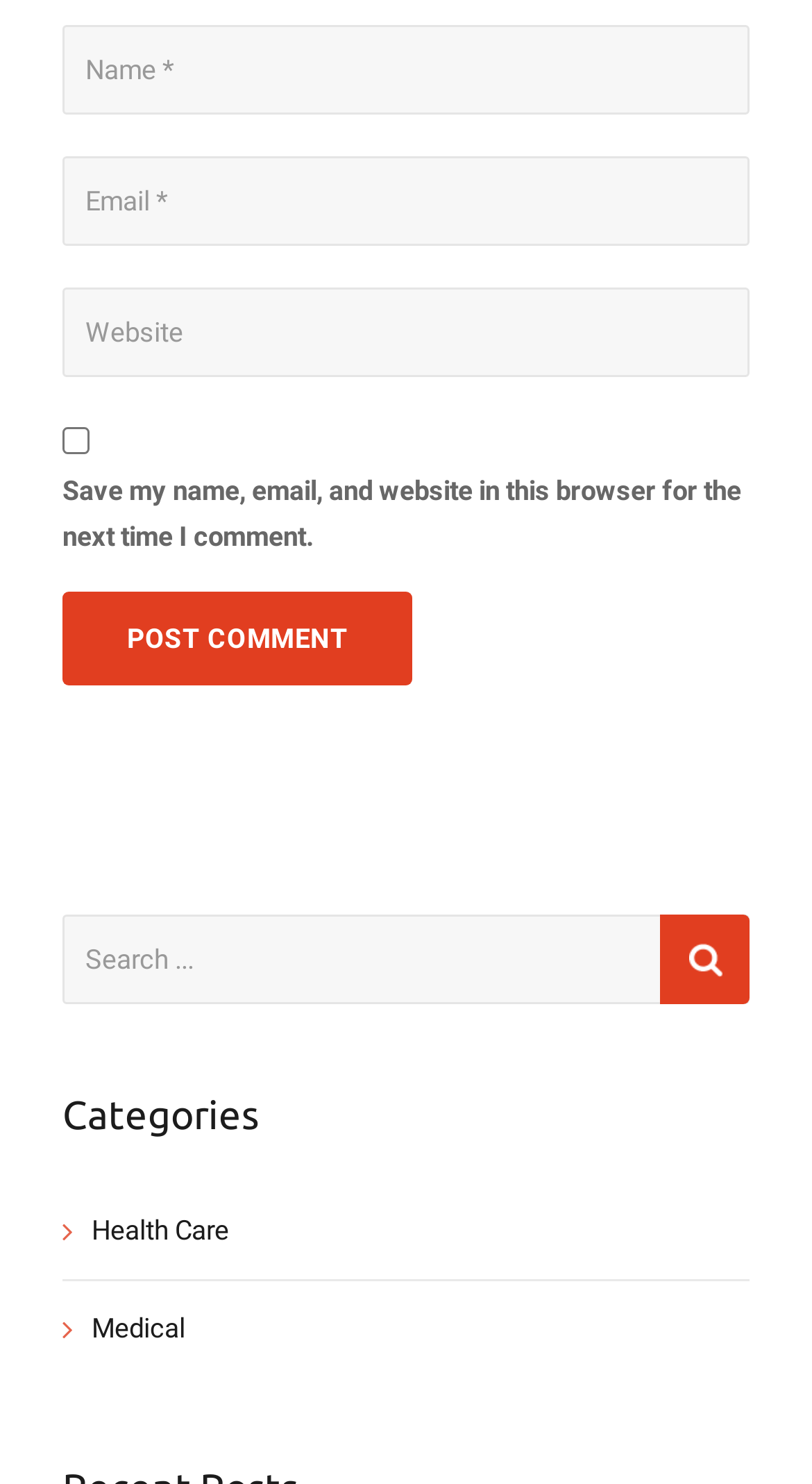What is the function of the button next to the searchbox?
Could you please answer the question thoroughly and with as much detail as possible?

The button next to the searchbox is labeled 'Search' which suggests that its function is to initiate a search query based on the input in the searchbox.